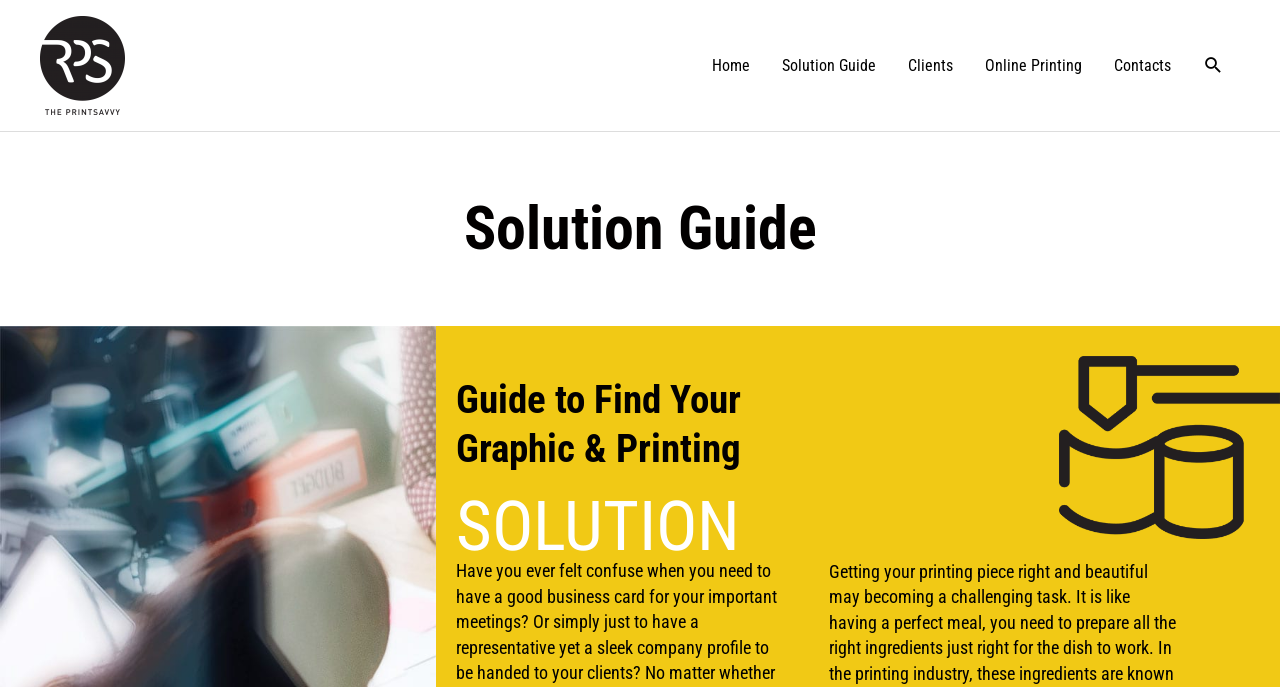Please determine the bounding box coordinates for the UI element described here. Use the format (top-left x, top-left y, bottom-right x, bottom-right y) with values bounded between 0 and 1: Solution Guide

[0.598, 0.049, 0.697, 0.142]